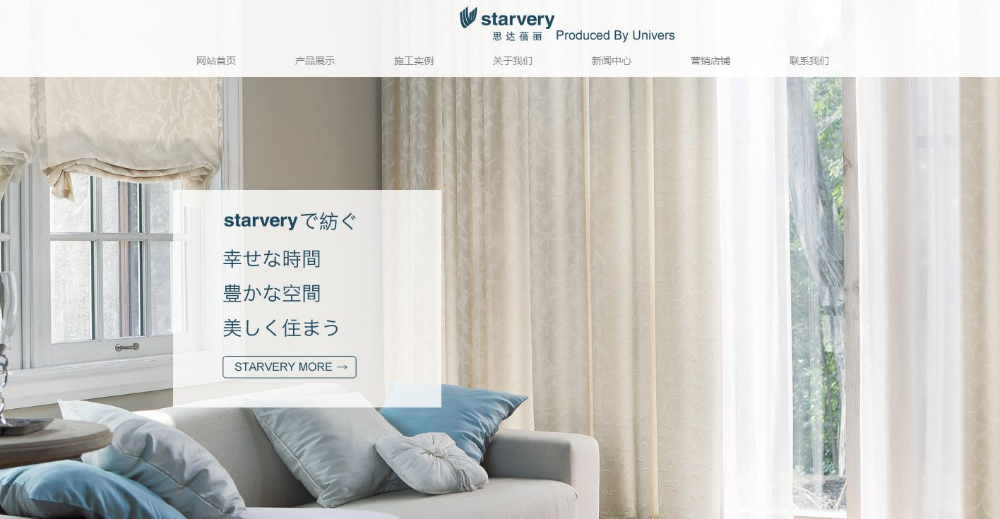Respond with a single word or short phrase to the following question: 
What is the purpose of the updated Starvery website?

Provide comprehensive experience